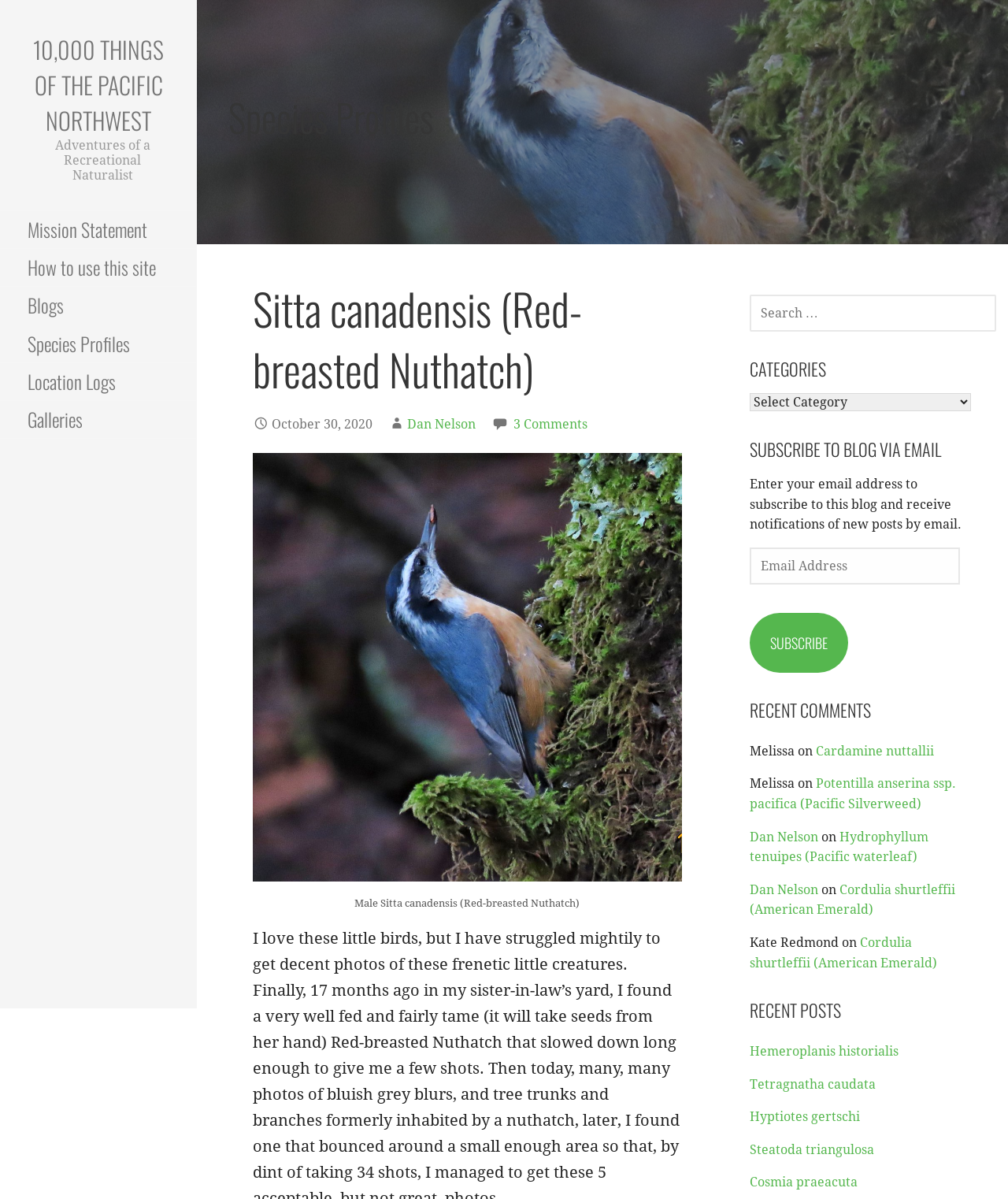Provide the bounding box coordinates of the UI element this sentence describes: "How to use this site".

[0.0, 0.208, 0.195, 0.239]